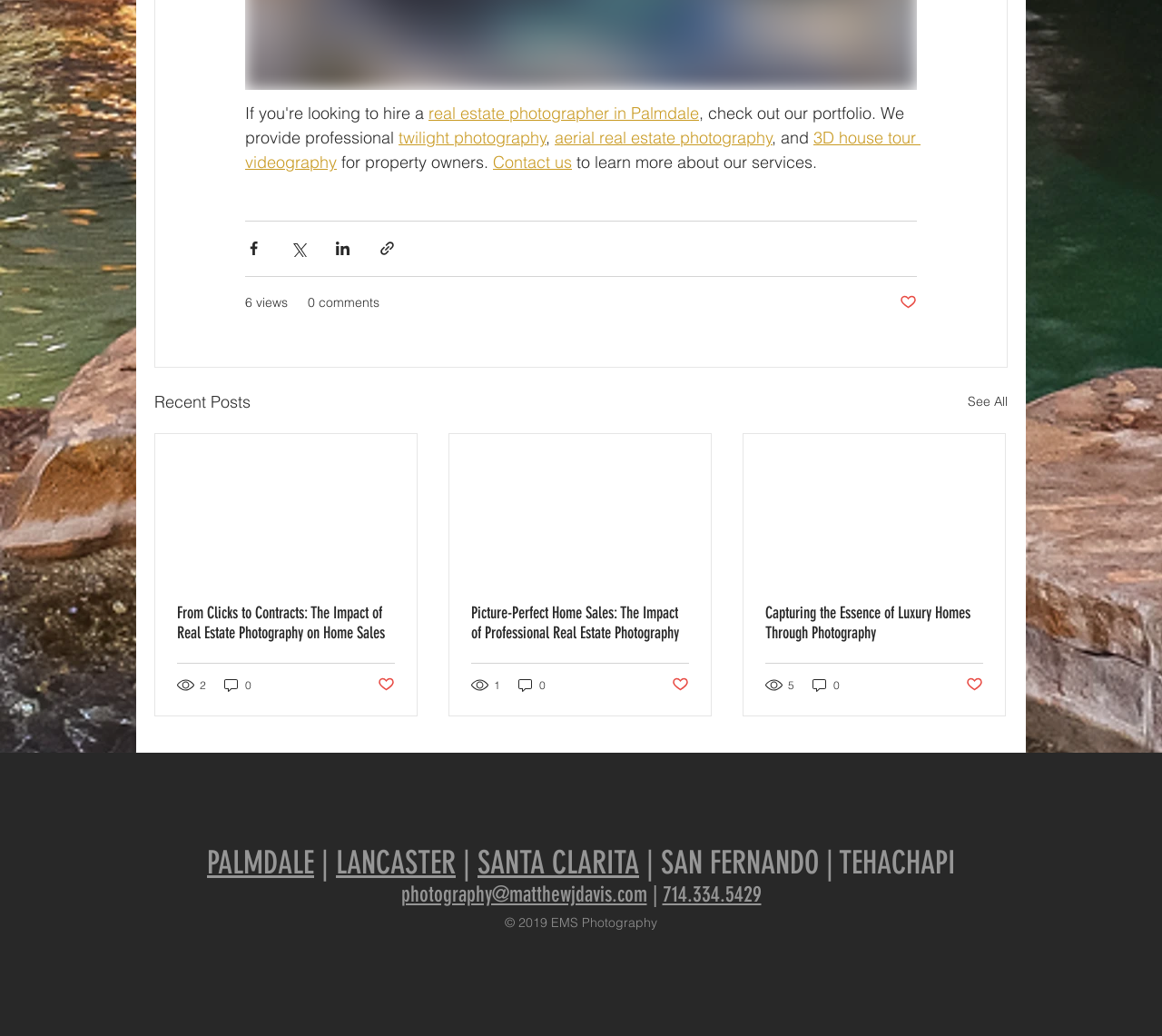Determine the bounding box coordinates of the UI element described below. Use the format (top-left x, top-left y, bottom-right x, bottom-right y) with floating point numbers between 0 and 1: SANTA CLARITA

[0.411, 0.814, 0.55, 0.851]